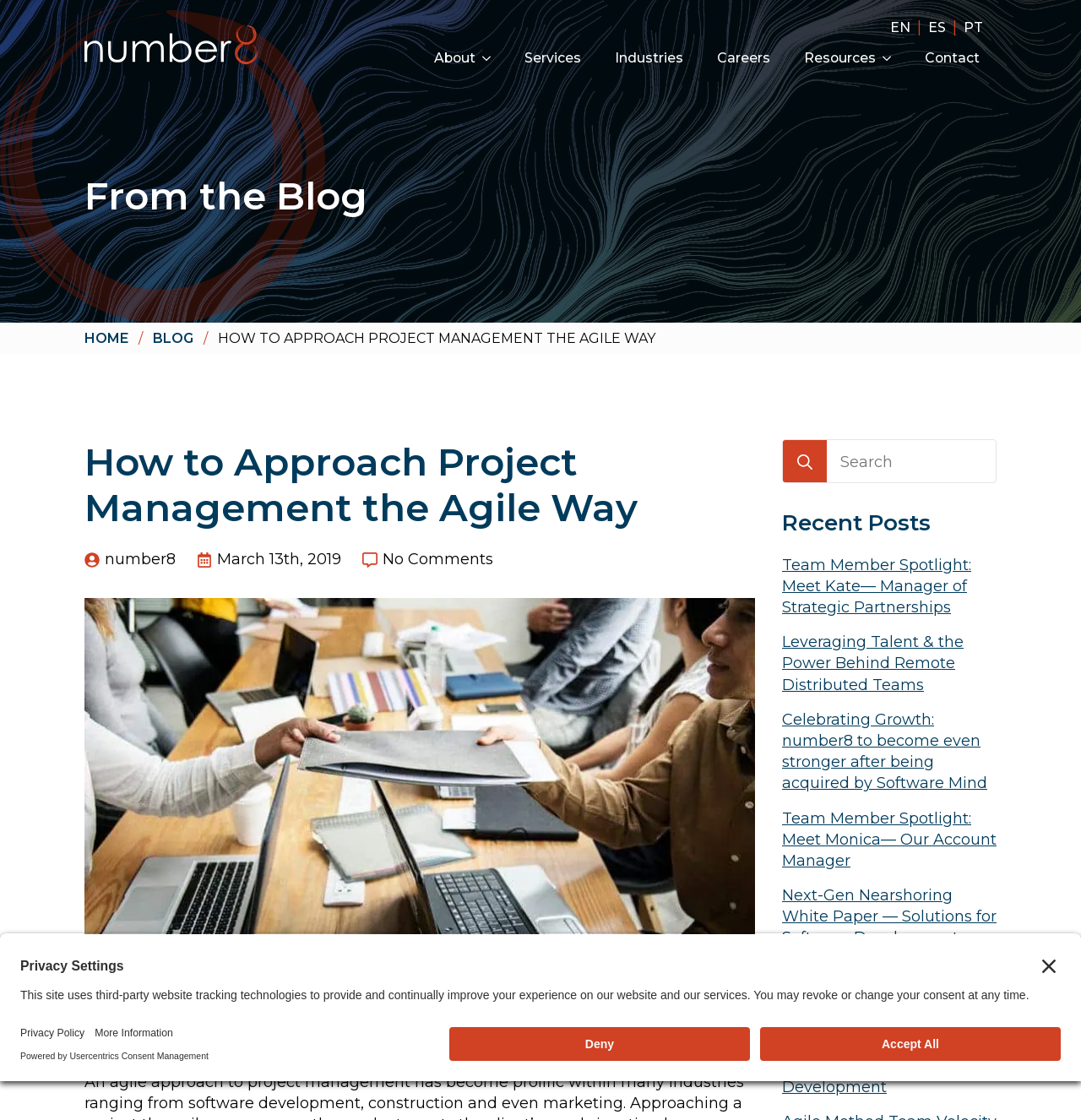Identify the bounding box coordinates of the clickable section necessary to follow the following instruction: "Search for something". The coordinates should be presented as four float numbers from 0 to 1, i.e., [left, top, right, bottom].

[0.765, 0.393, 0.921, 0.432]